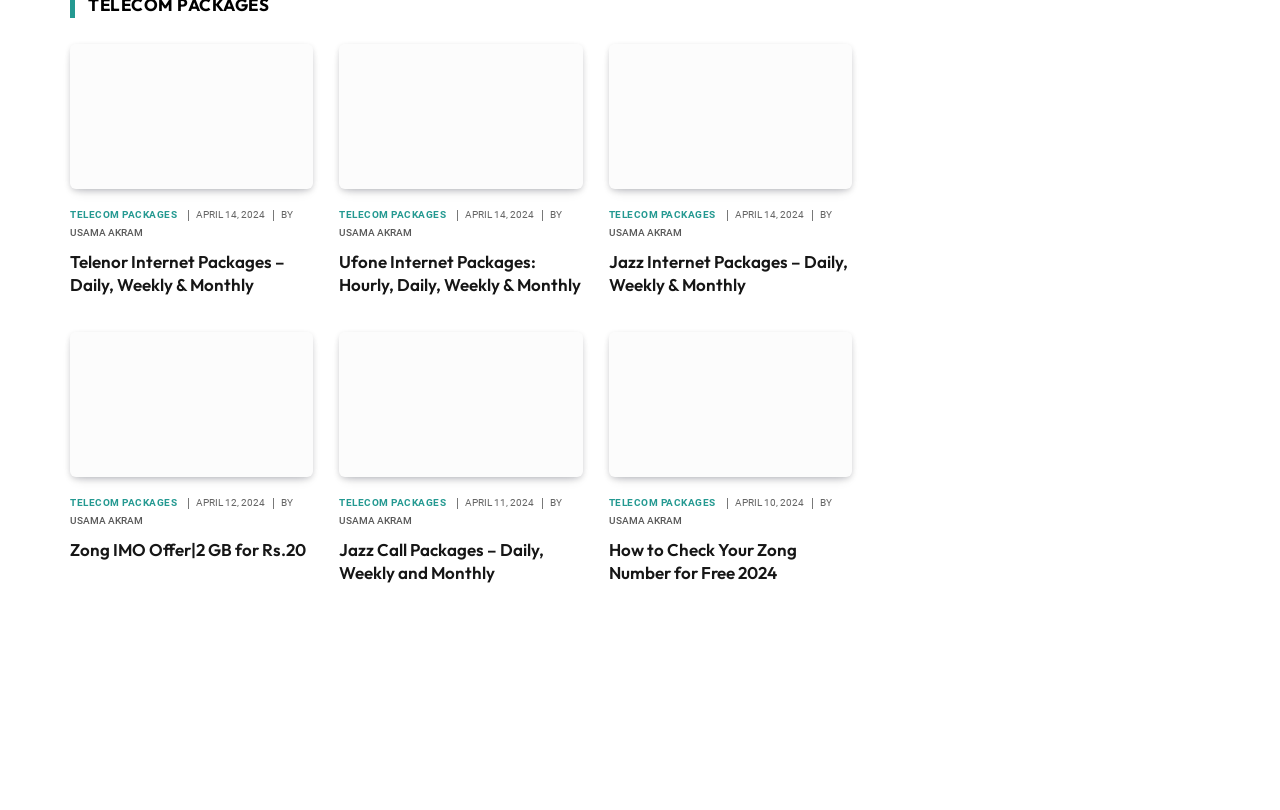Give a short answer using one word or phrase for the question:
What is the author of the second article?

USAMA AKRAM